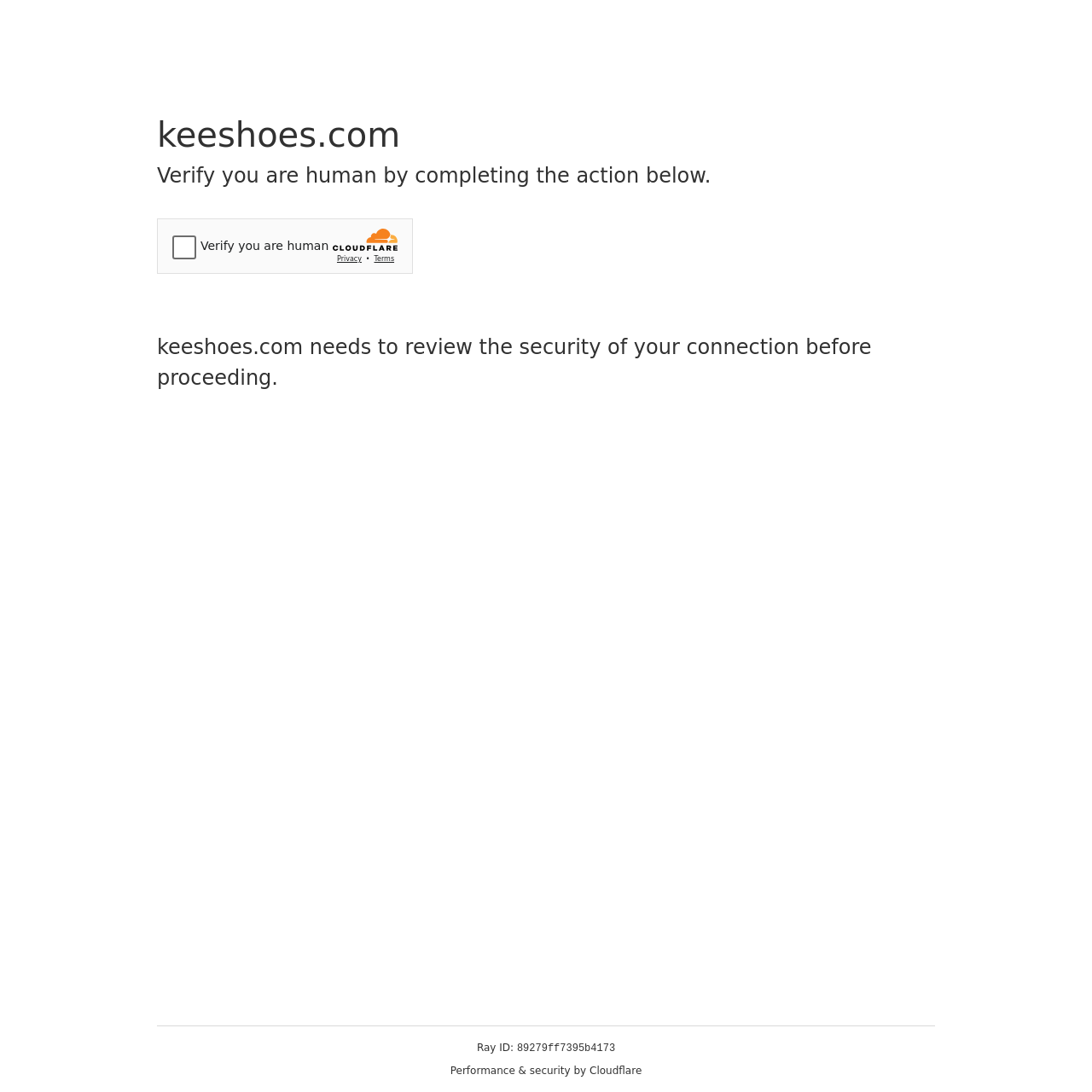What is the purpose of the security challenge?
Using the image as a reference, give an elaborate response to the question.

The security challenge is presented in an iframe element with a description 'Widget containing a Cloudflare security challenge'. The heading above it reads 'Verify you are human by completing the action below.' This suggests that the purpose of the security challenge is to verify that the user is a human and not a bot.